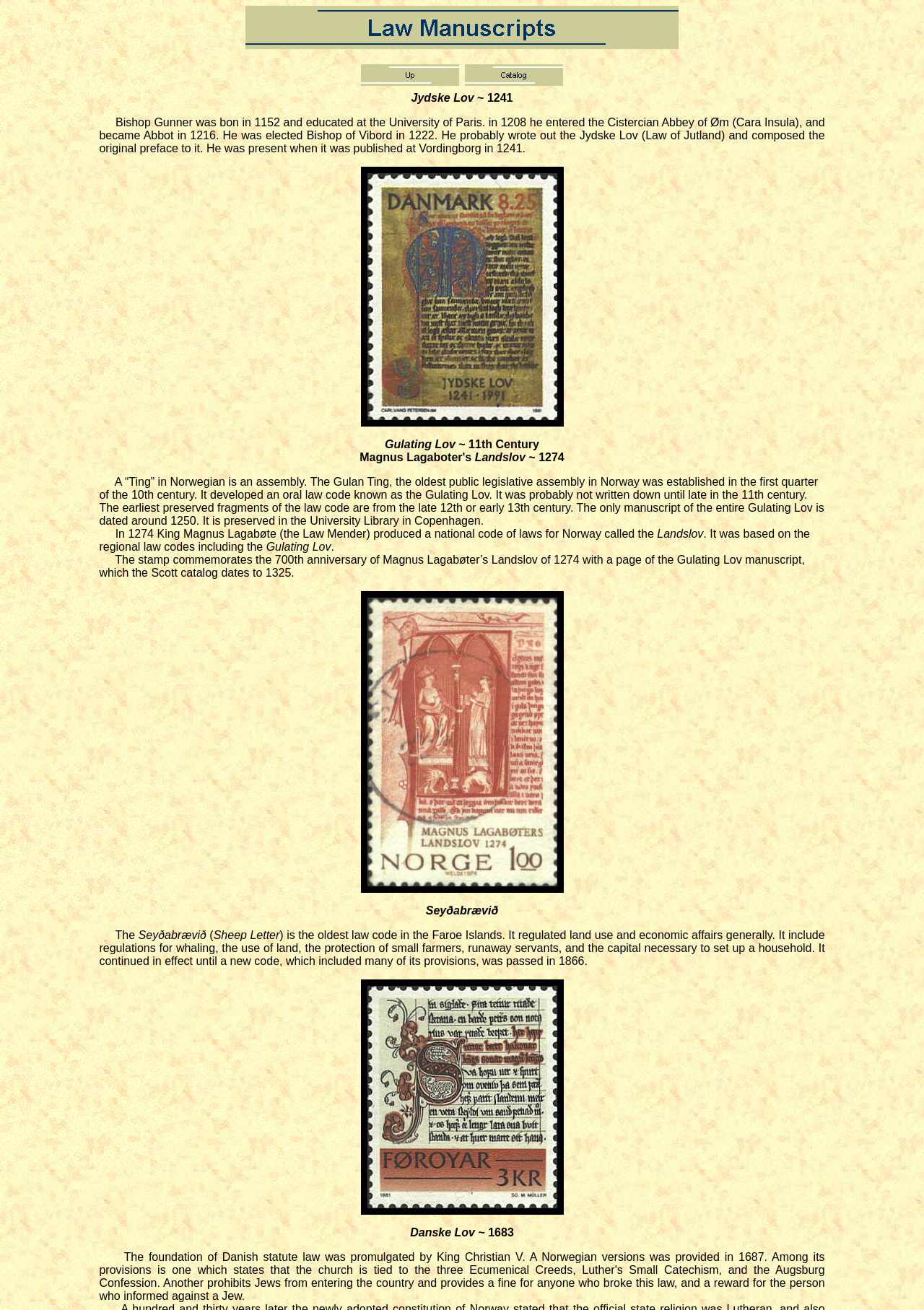Detail the features and information presented on the webpage.

The webpage is about Law Manuscripts, with a focus on historical law codes from Norway and the Faroe Islands. At the top, there is a header section with an image of a law manuscript, accompanied by links to "Up" and "Catalog" on either side. 

Below the header, there is a main content section that displays a series of images and texts. The first image is of a stamp commemorating the 700th anniversary of Magnus Lagabøter’s Landslov of 1274, with a page of the Gulating Lov manuscript. To the left of the image, there is a block of text that describes the significance of the Landslov and its connection to the Gulating Lov manuscript.

Further down, there are two more images, one of SCN 635 and another of SCN 67, each accompanied by blocks of text that describe the Seyðabrævið, the oldest law code in the Faroe Islands, and the Danske Lov, a law code from 1683, respectively. The texts provide details about the regulations and provisions included in these law codes.

Throughout the main content section, the images and texts are arranged in a hierarchical structure, with the images and texts related to each law code grouped together. The overall layout is organized and easy to follow, with clear headings and concise text that provides a wealth of information about the historical law manuscripts.